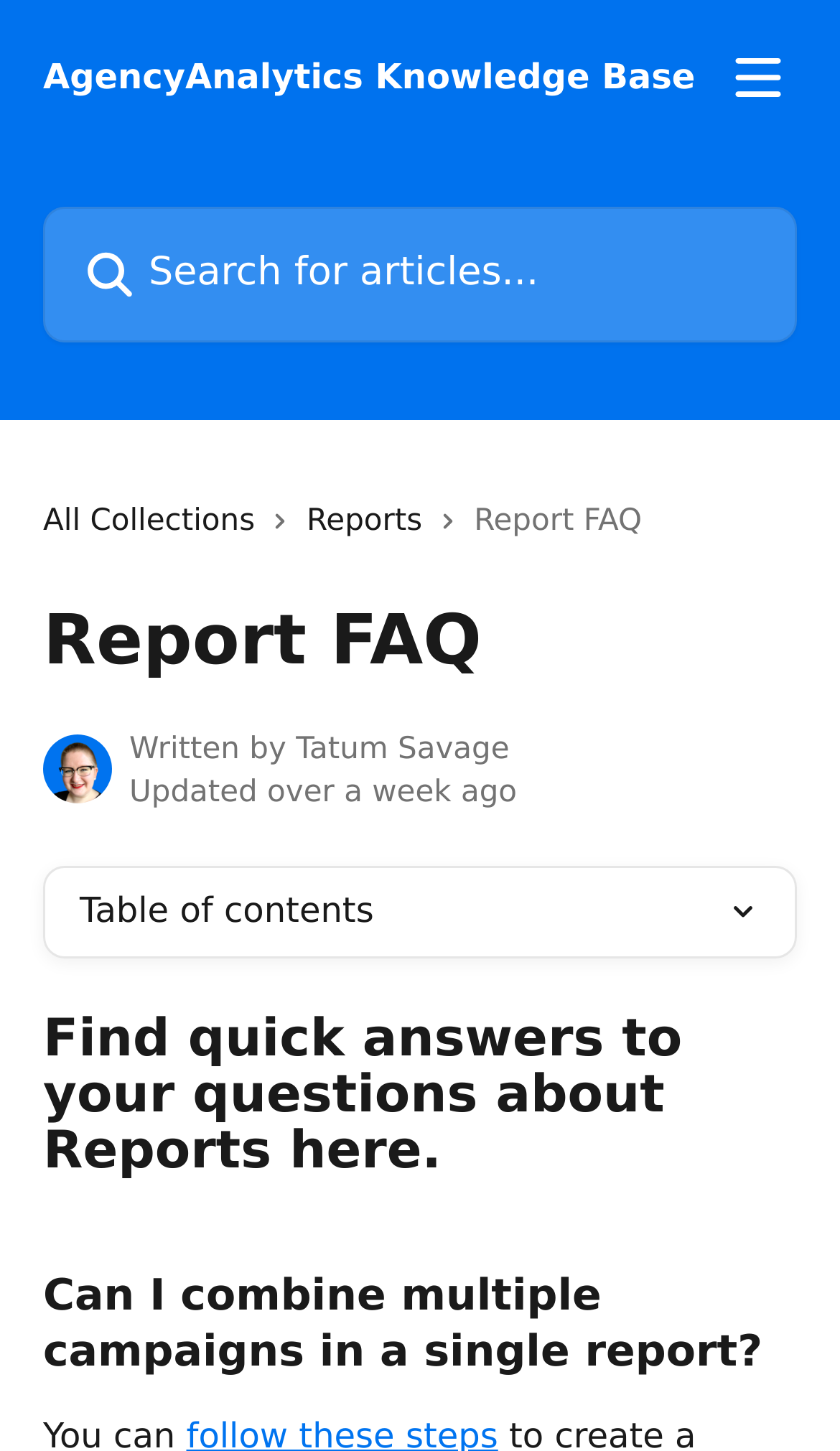Find the bounding box coordinates for the HTML element described as: "name="q" placeholder="Search for articles..."". The coordinates should consist of four float values between 0 and 1, i.e., [left, top, right, bottom].

[0.051, 0.143, 0.949, 0.236]